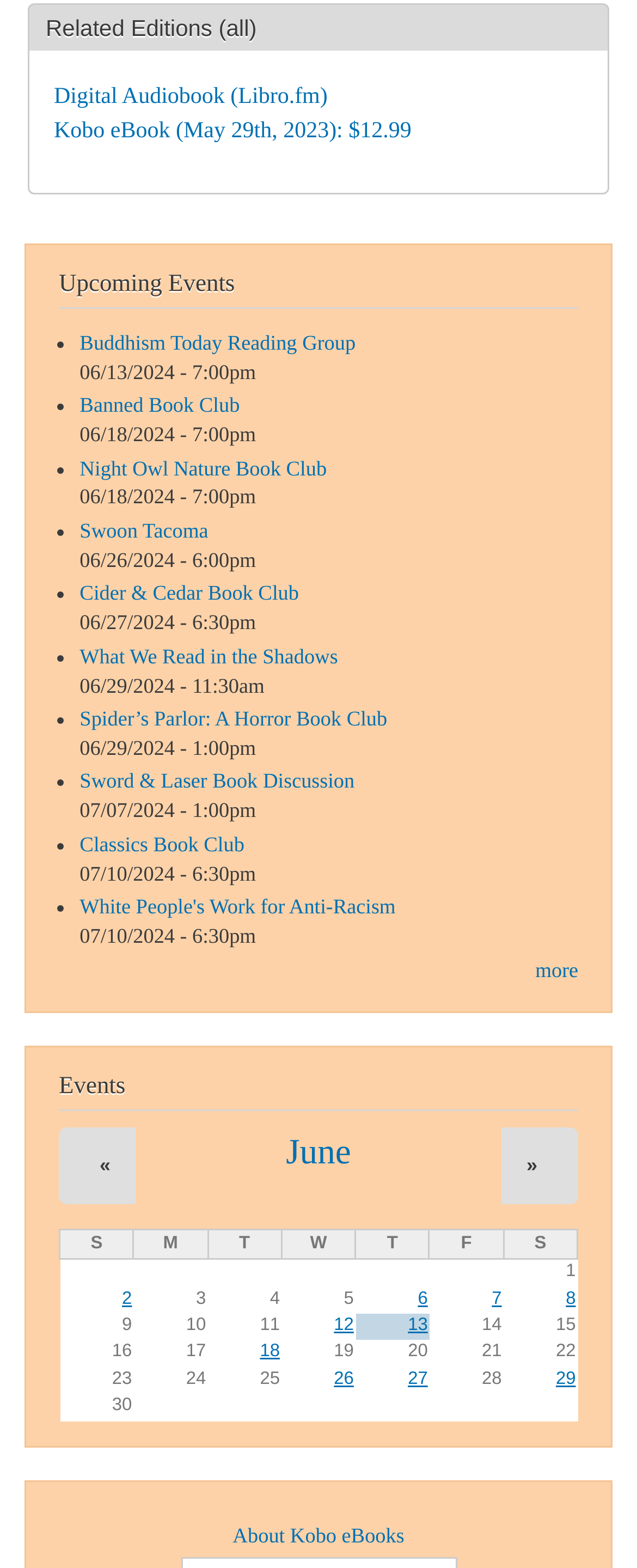Locate the bounding box coordinates of the area you need to click to fulfill this instruction: 'View Digital Audiobook details'. The coordinates must be in the form of four float numbers ranging from 0 to 1: [left, top, right, bottom].

[0.085, 0.054, 0.514, 0.07]